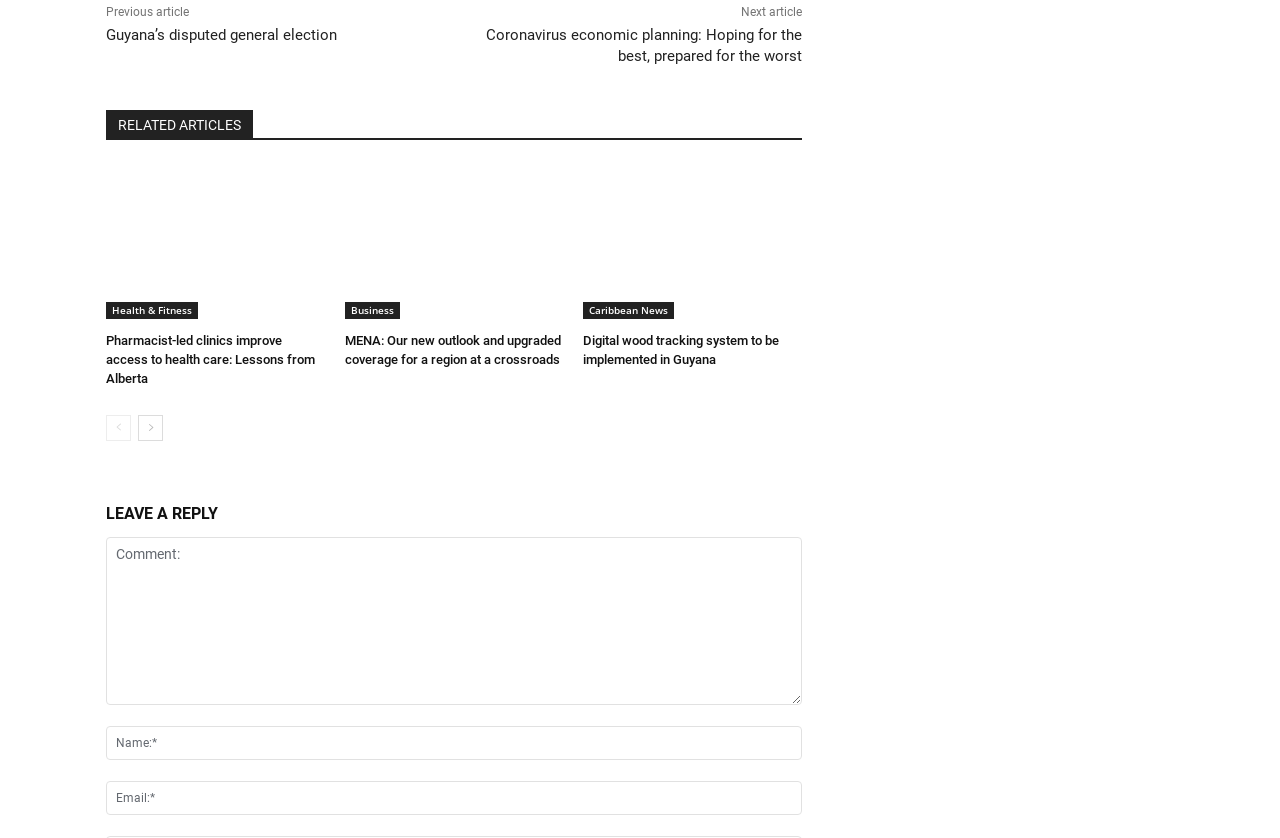Find and specify the bounding box coordinates that correspond to the clickable region for the instruction: "Go to the next page".

[0.108, 0.493, 0.127, 0.524]